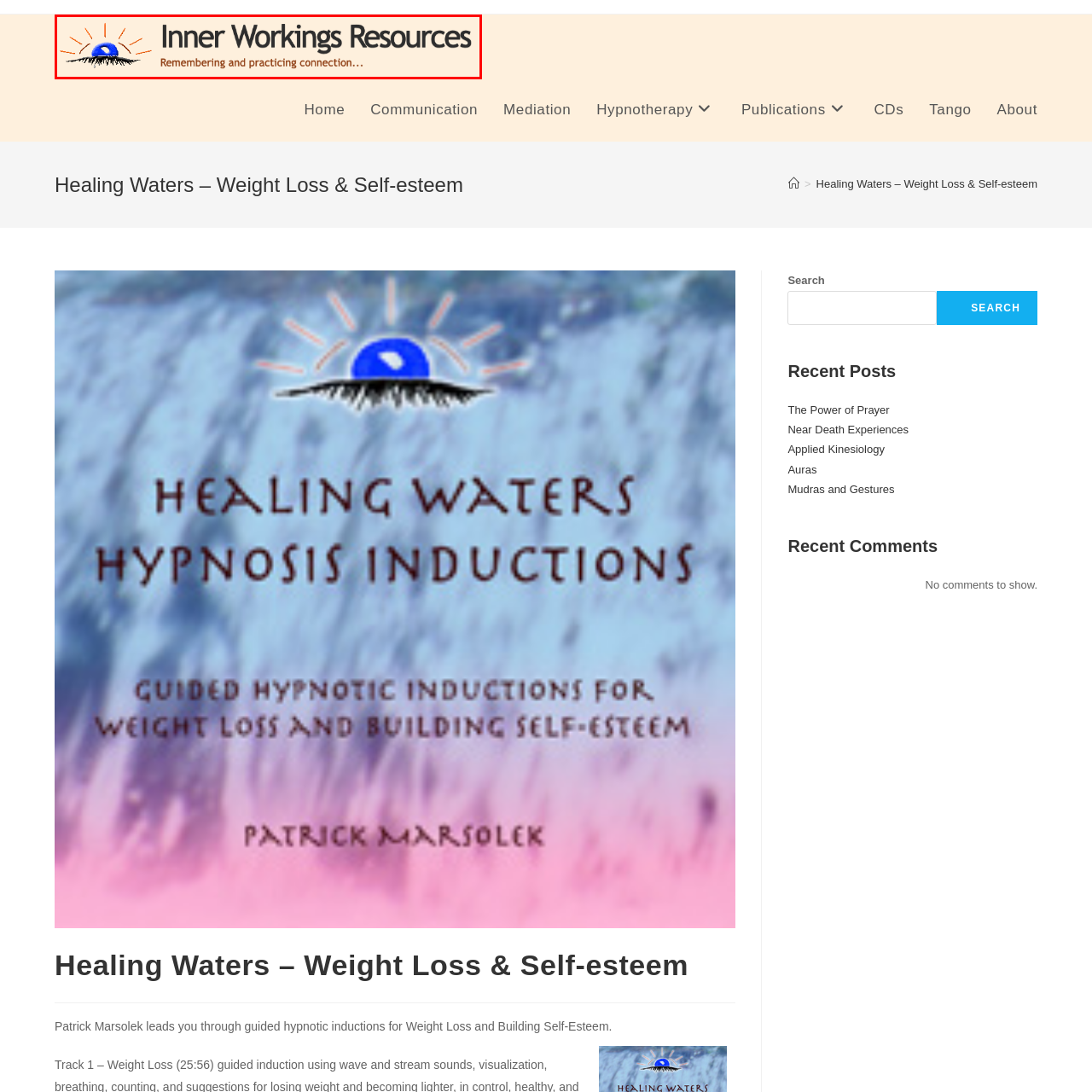Look closely at the zone within the orange frame and give a detailed answer to the following question, grounding your response on the visual details: 
What is the organization's mission?

The phrase 'Remembering and practicing connection...' accompanying the organization's name highlights the organization's mission to foster meaningful relationships and personal development.